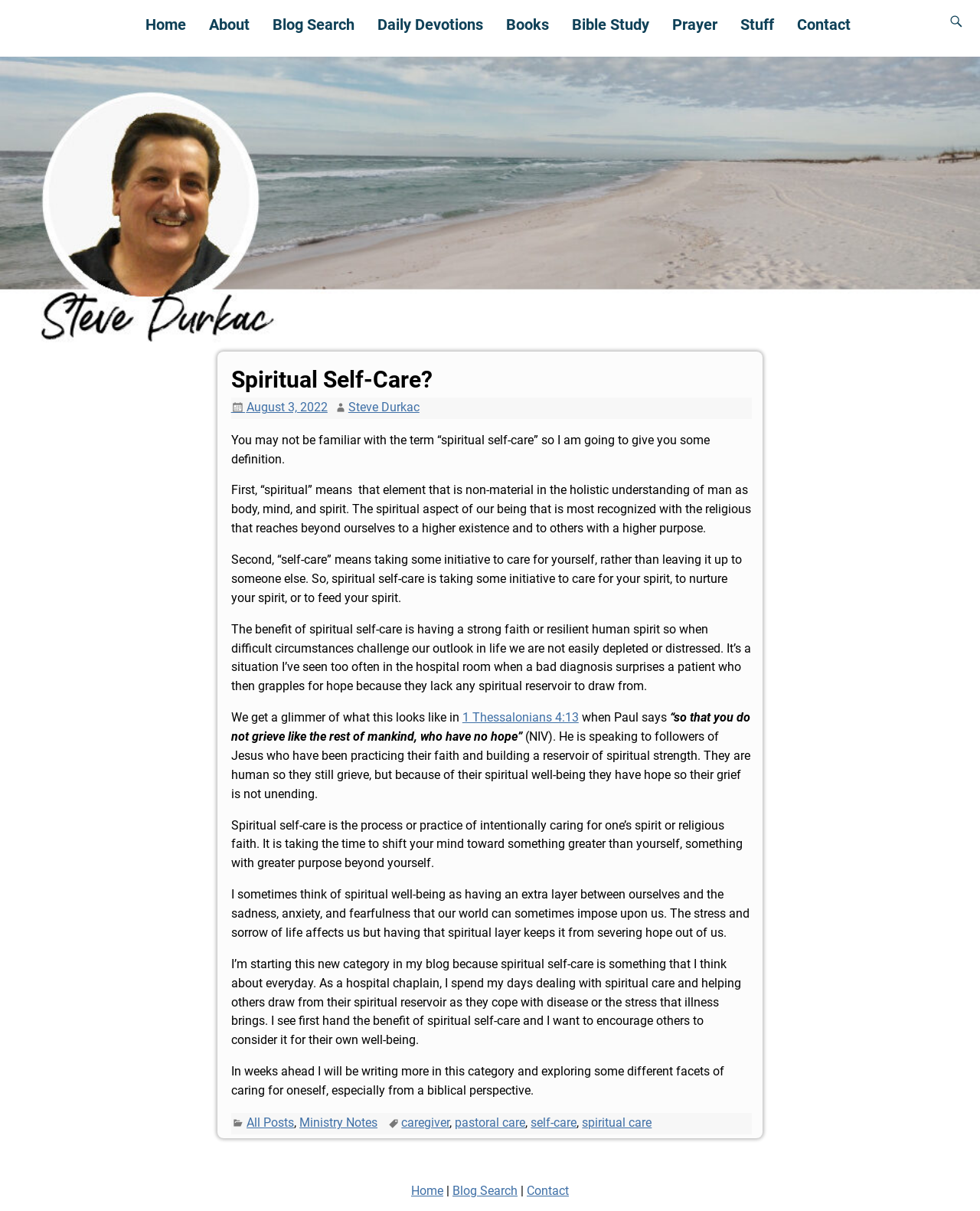Give a complete and precise description of the webpage's appearance.

This webpage is a blog post titled "Spiritual Self-Care?" by Steve Durkac. At the top, there is a navigation menu with links to "Home", "About", "Blog Search", "Daily Devotions", "Books", "Bible Study", "Prayer", "Stuff", and "Contact". On the top right, there is a search box.

The main content of the blog post is divided into several paragraphs, which discuss the concept of spiritual self-care, its benefits, and its importance in building resilience in the face of difficult circumstances. The text is accompanied by a few links to biblical references, such as "1 Thessalonians 4:13".

Below the main content, there is a footer section with links to "All Posts", "Ministry Notes", and several tags related to caregiving, pastoral care, self-care, and spiritual care. At the very bottom, there are additional links to "Home", "Blog Search", and "Contact", separated by vertical lines.

Overall, the webpage has a simple and clean layout, with a focus on presenting the blog post's content in a clear and readable manner.